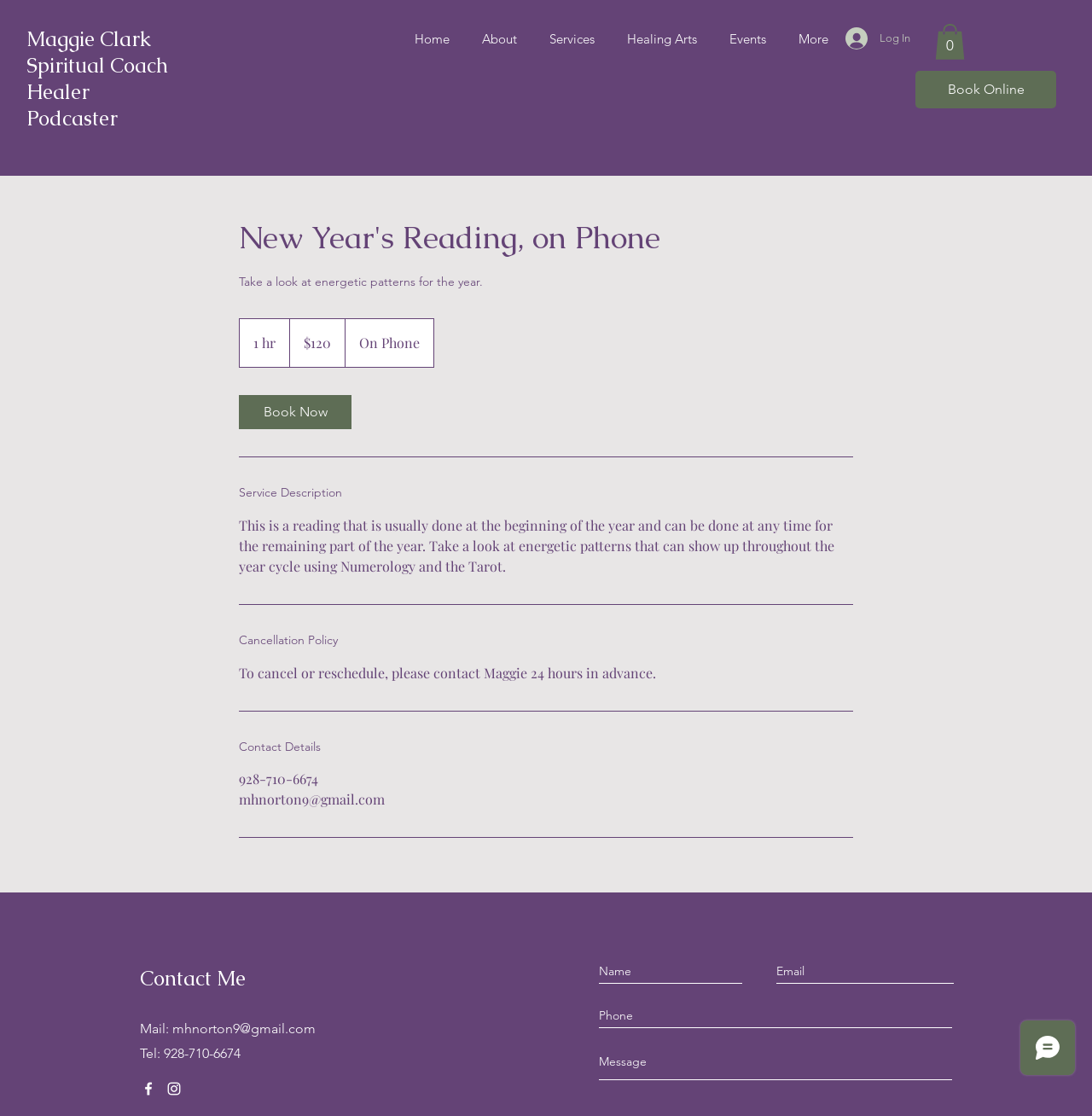Please specify the coordinates of the bounding box for the element that should be clicked to carry out this instruction: "Book Now". The coordinates must be four float numbers between 0 and 1, formatted as [left, top, right, bottom].

[0.219, 0.354, 0.322, 0.385]